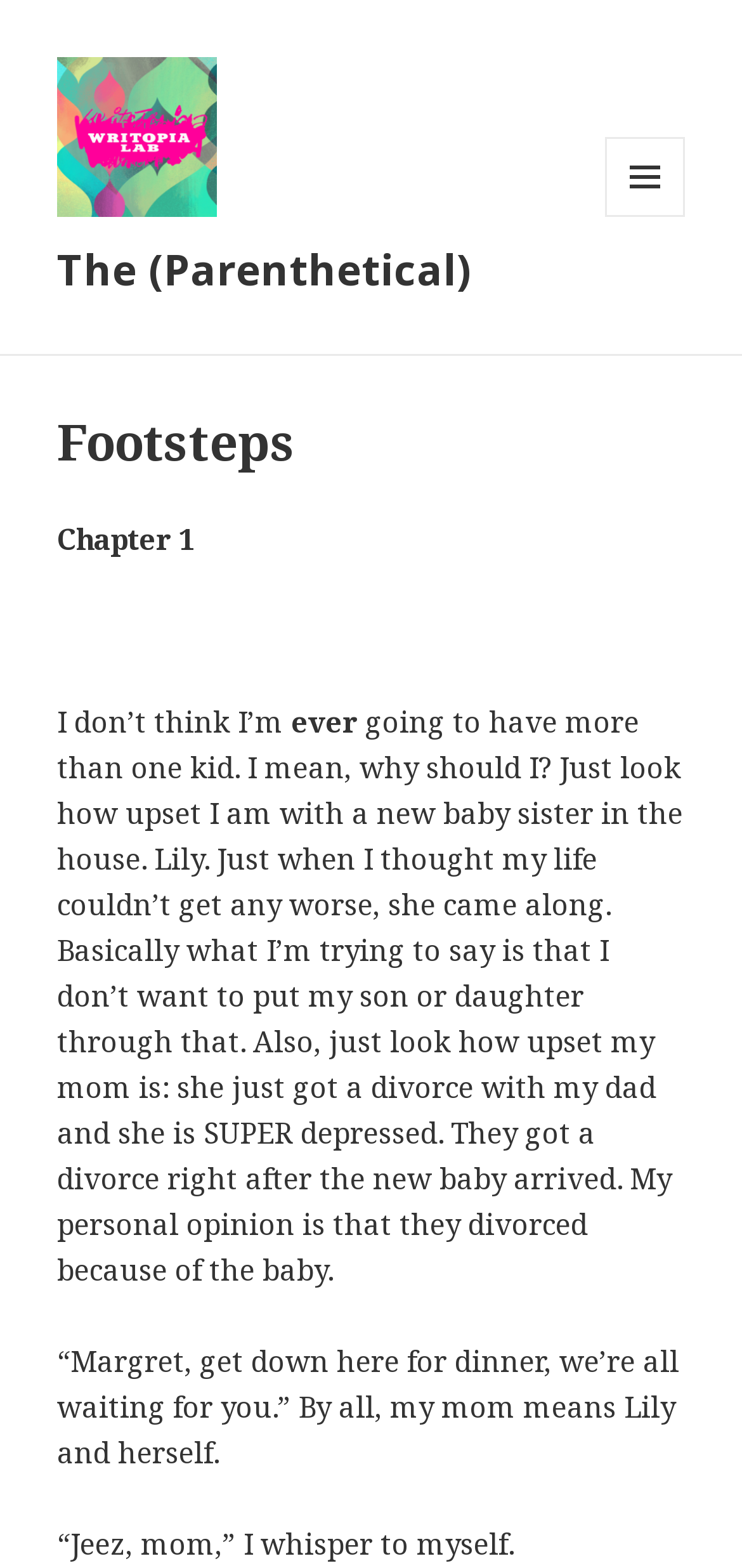Give a concise answer of one word or phrase to the question: 
What is the narrator's mom's current emotional state?

Super depressed